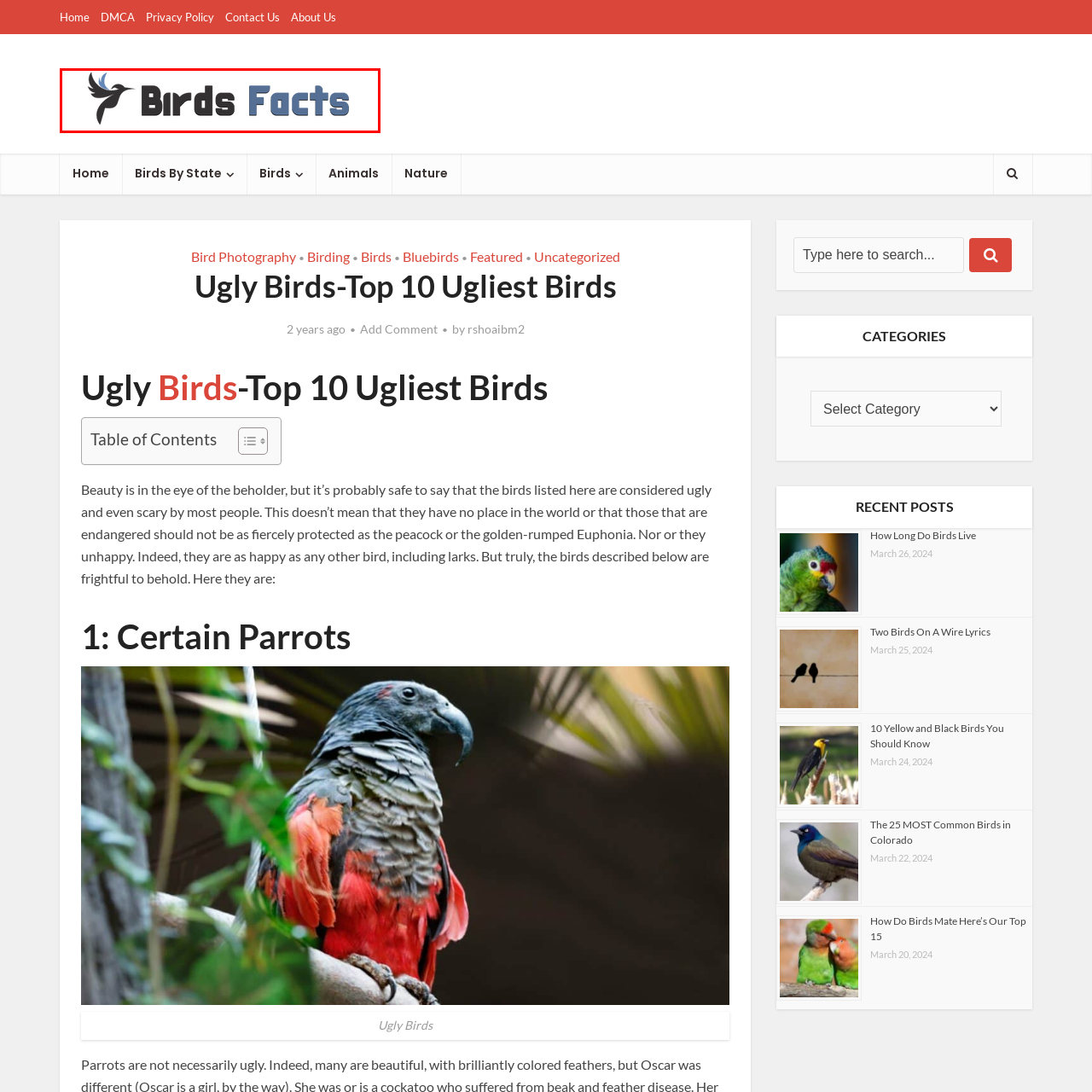What is the design style of the bird illustration?
Please interpret the image highlighted by the red bounding box and offer a detailed explanation based on what you observe visually.

The bird illustration is characterized by a simplistic design, which means it has a minimal and uncomplicated visual representation, adding a dynamic and engaging element to the logo.